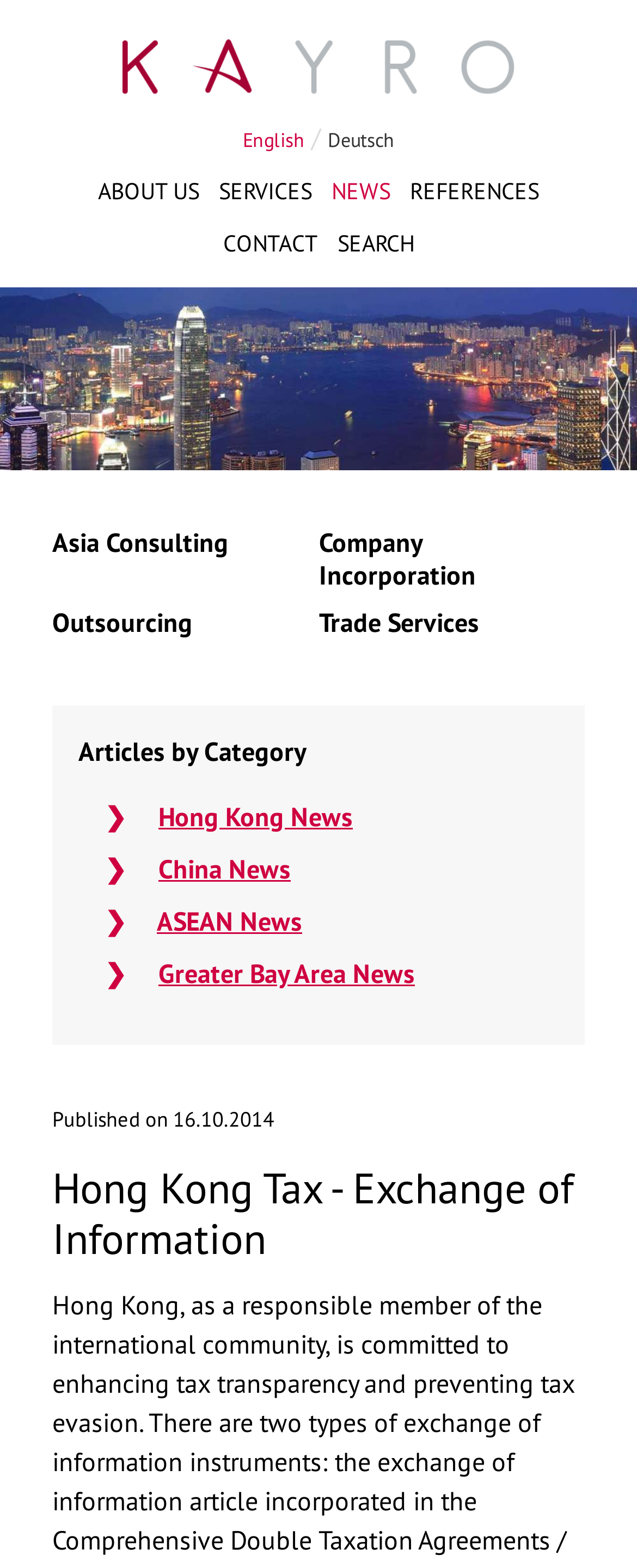Please identify the bounding box coordinates of the element that needs to be clicked to execute the following command: "Read about Hong Kong Tax - Exchange of Information". Provide the bounding box using four float numbers between 0 and 1, formatted as [left, top, right, bottom].

[0.082, 0.741, 0.918, 0.806]